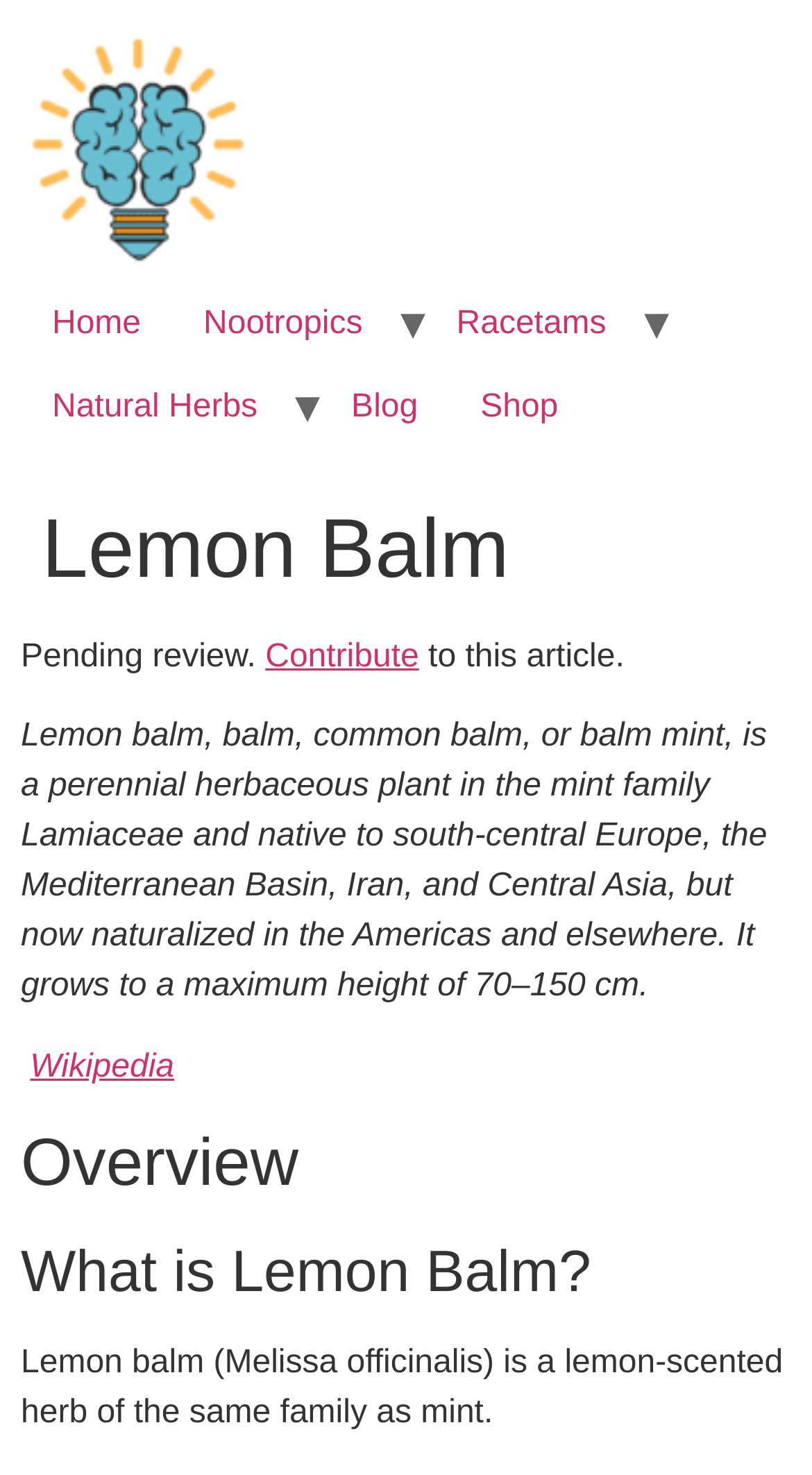Answer the following in one word or a short phrase: 
What is the family of Lemon Balm?

Mint family Lamiaceae